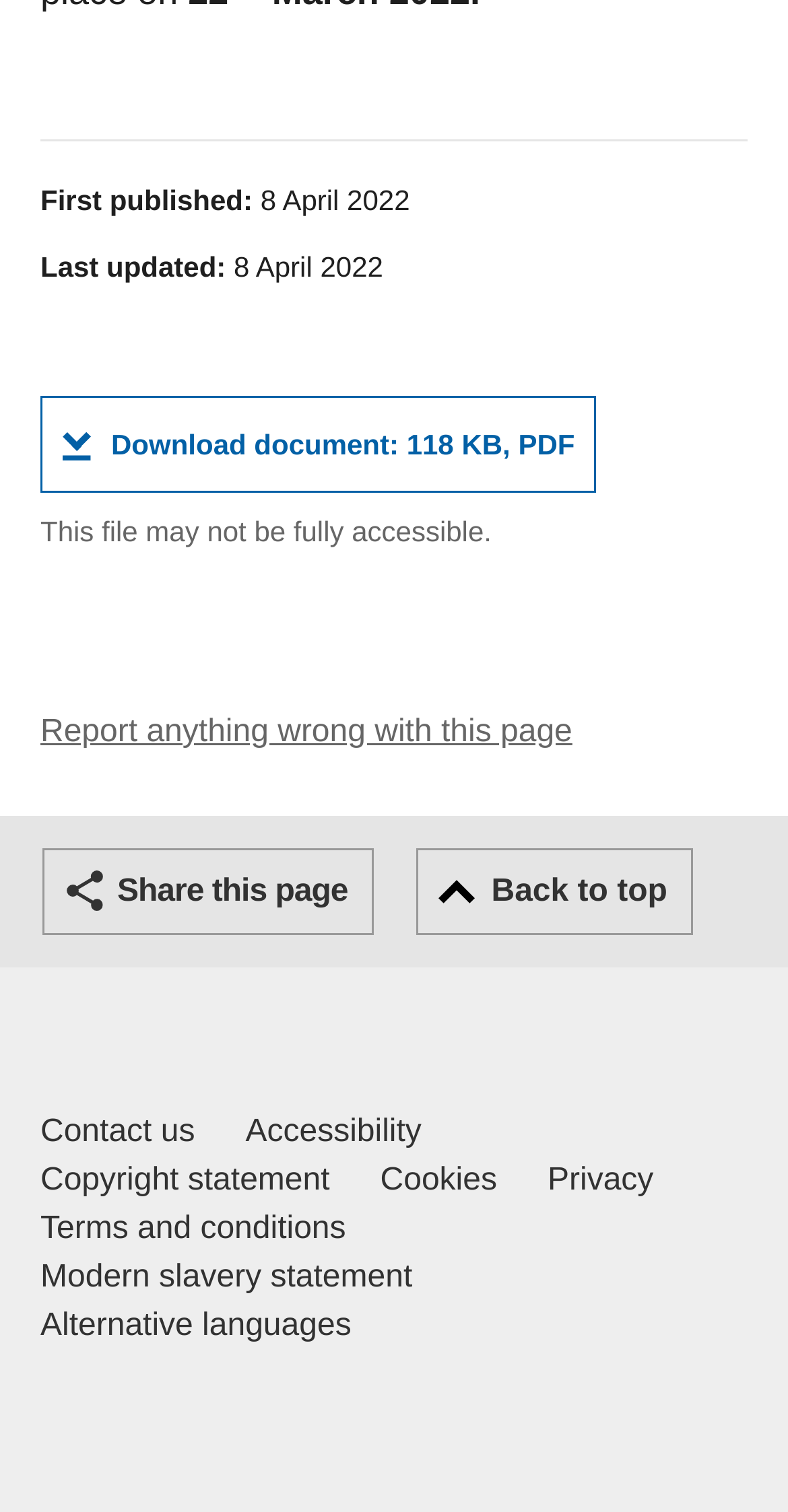Calculate the bounding box coordinates for the UI element based on the following description: "learn more". Ensure the coordinates are four float numbers between 0 and 1, i.e., [left, top, right, bottom].

None